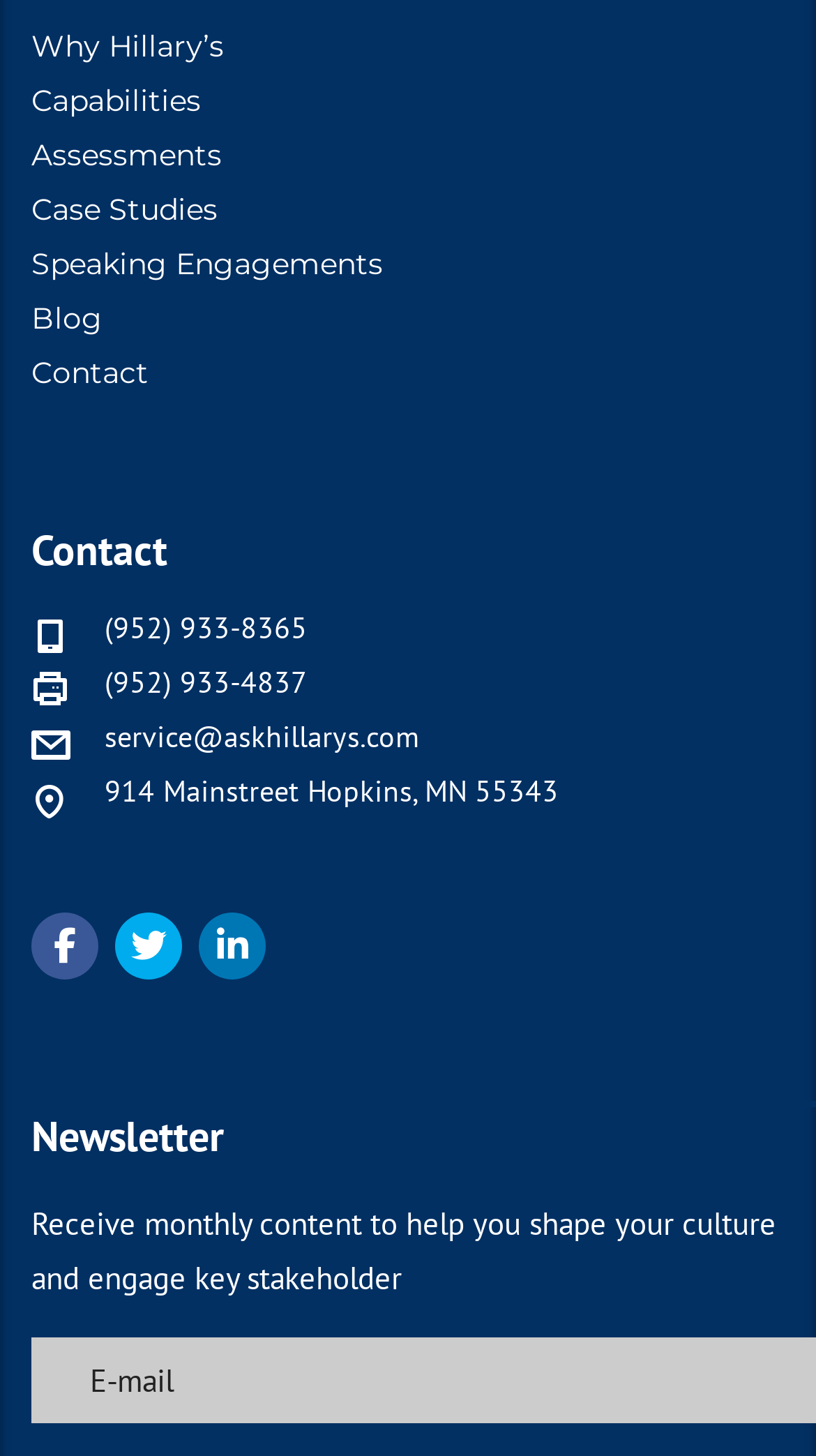Provide a brief response to the question below using a single word or phrase: 
What is the type of content on the 'Blog' page?

Not specified